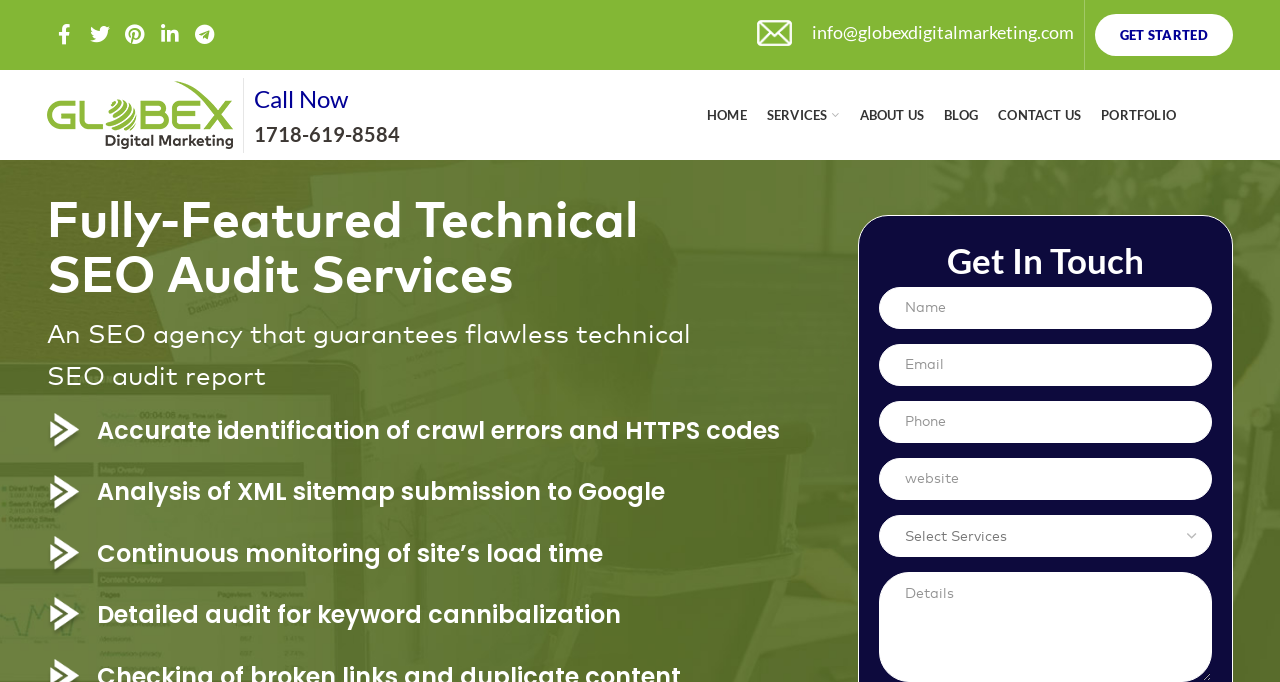Locate the bounding box coordinates of the clickable area needed to fulfill the instruction: "Enter email address".

[0.686, 0.504, 0.947, 0.566]